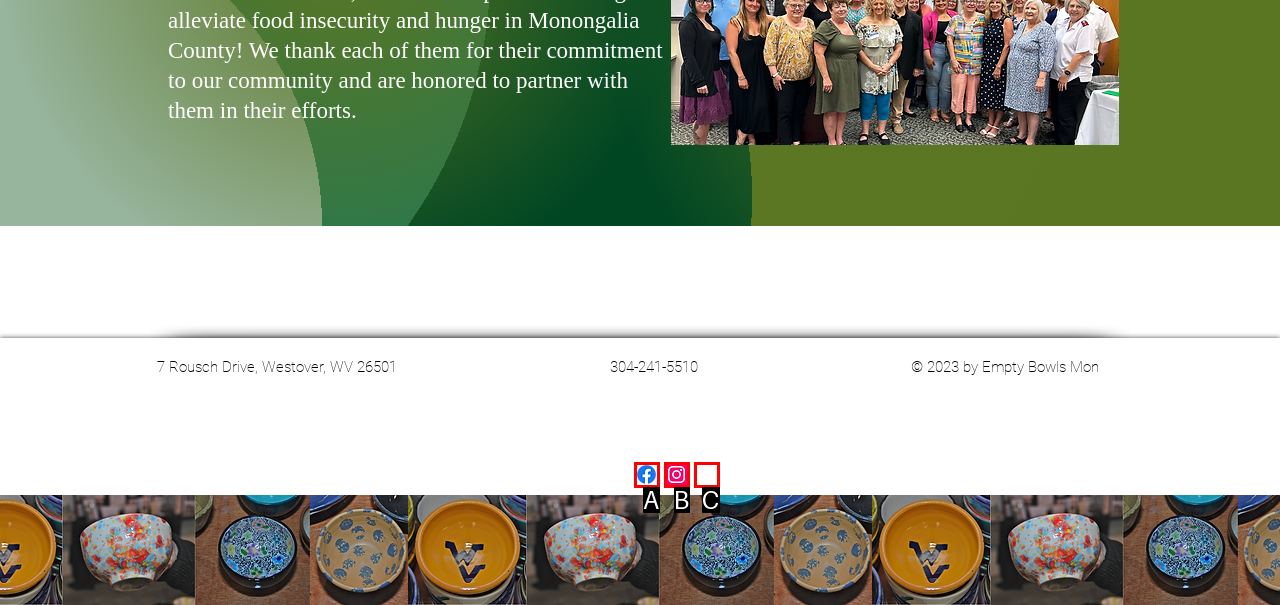Tell me which one HTML element best matches the description: aria-label="Instagram" Answer with the option's letter from the given choices directly.

B